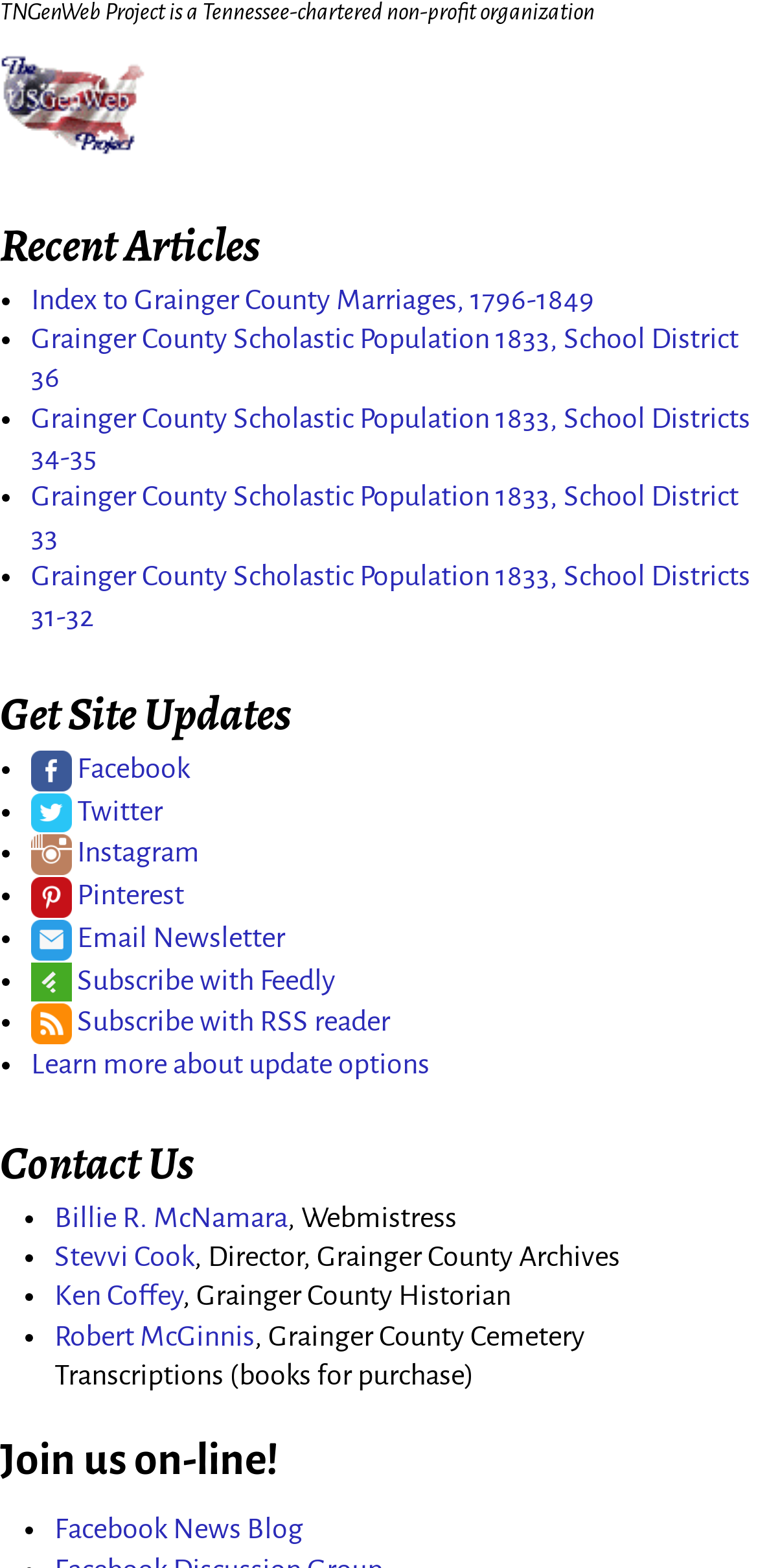Who is the Webmistress of the webpage?
Based on the image, please offer an in-depth response to the question.

The webpage mentions Billie R. McNamara as the Webmistress in the 'Contact Us' section.